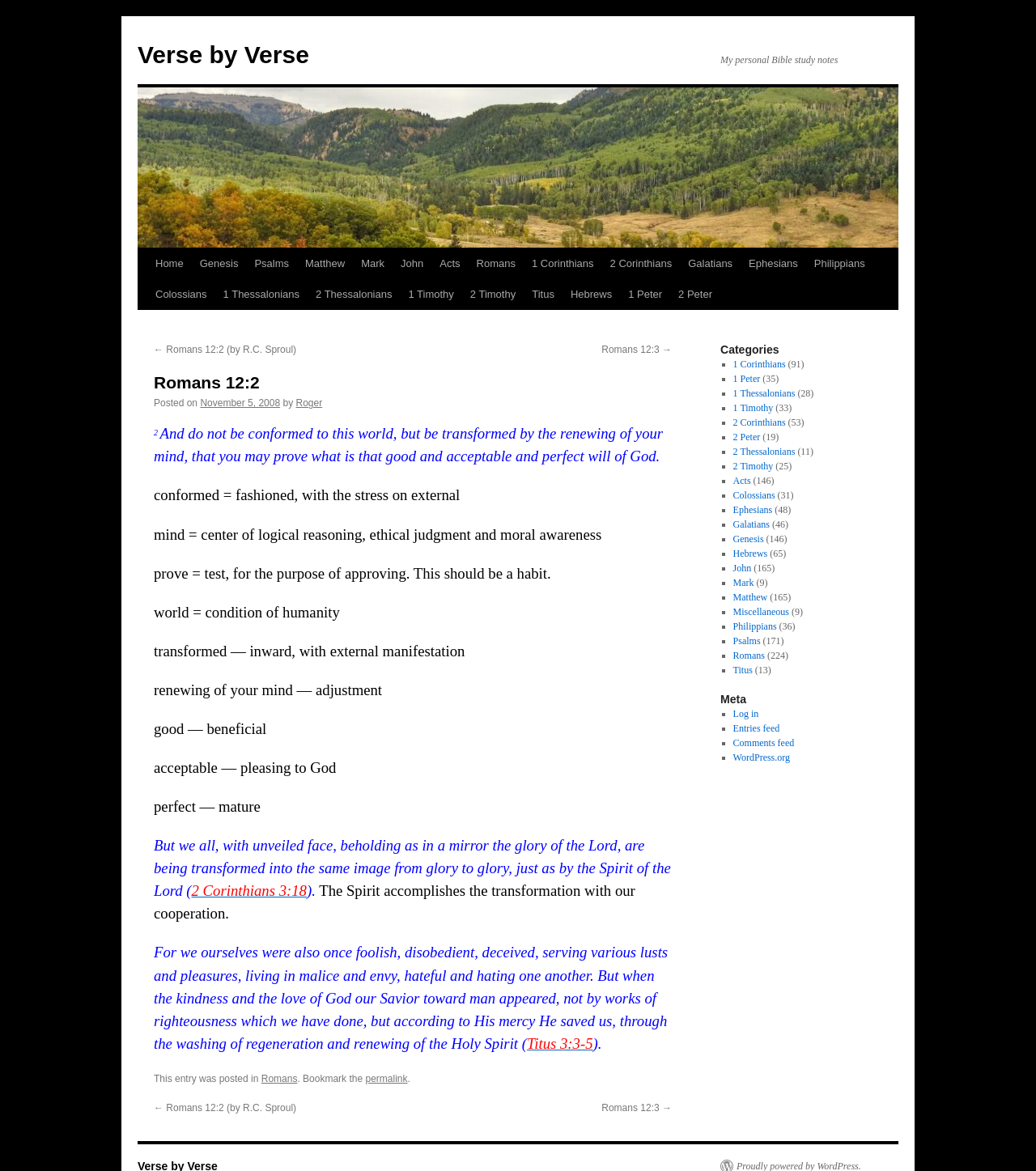Please determine the bounding box coordinates of the element's region to click for the following instruction: "Click on the 'Home' link".

[0.142, 0.212, 0.185, 0.238]